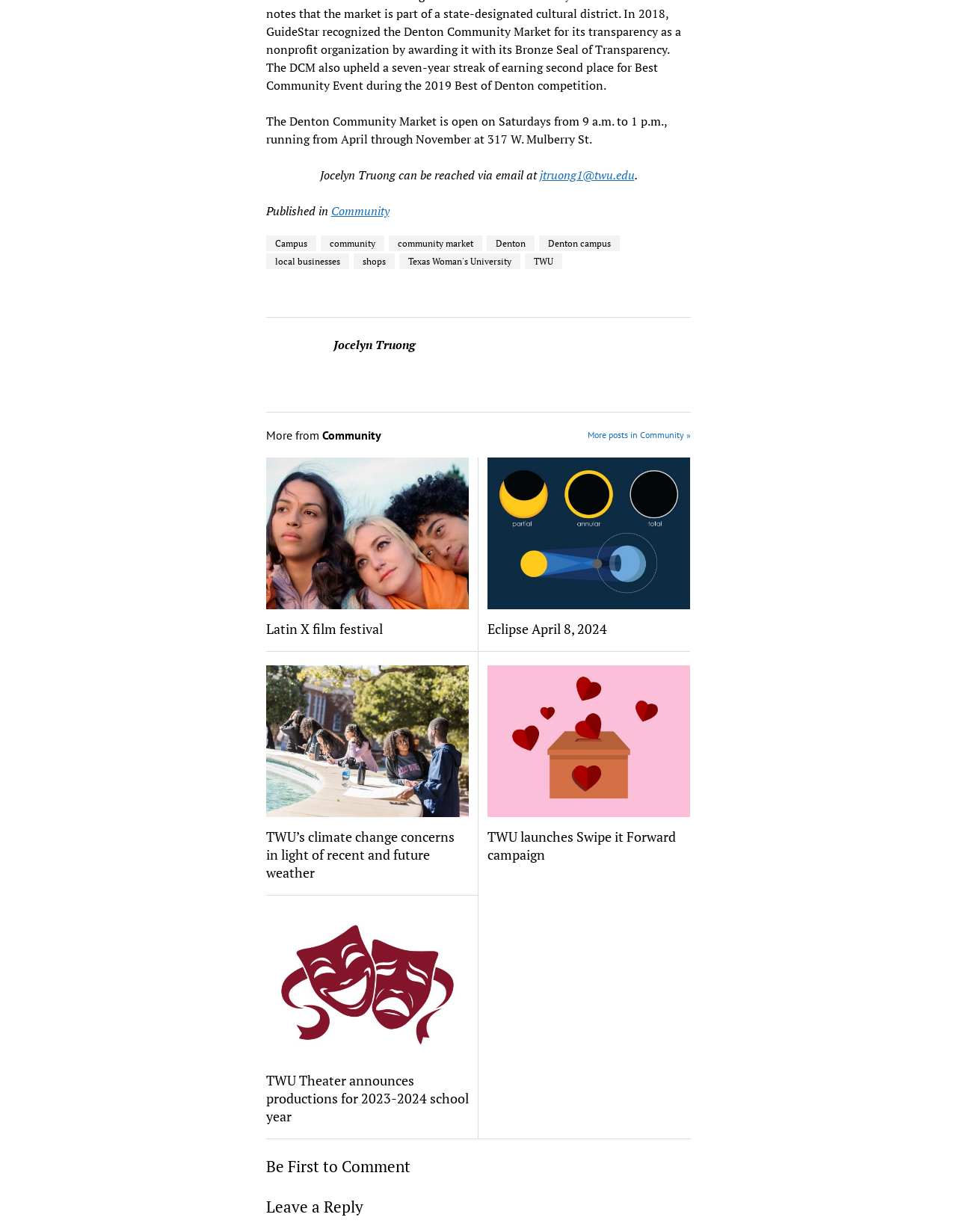Please find the bounding box for the UI component described as follows: "Texas Woman's University".

[0.417, 0.206, 0.543, 0.218]